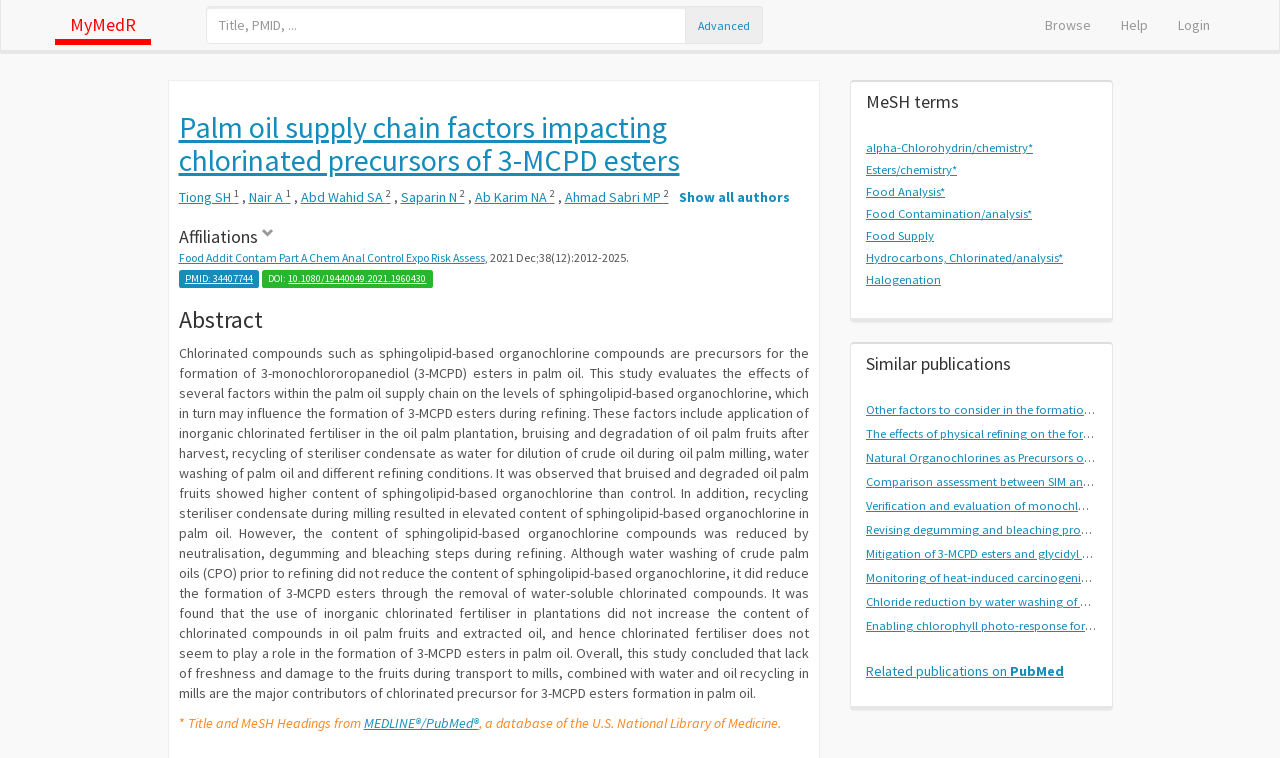What is the title of the research paper?
Please provide an in-depth and detailed response to the question.

The title of the research paper can be found in the heading element with the text 'Palm oil supply chain factors impacting chlorinated precursors of 3-MCPD esters' which is located at the top of the webpage.